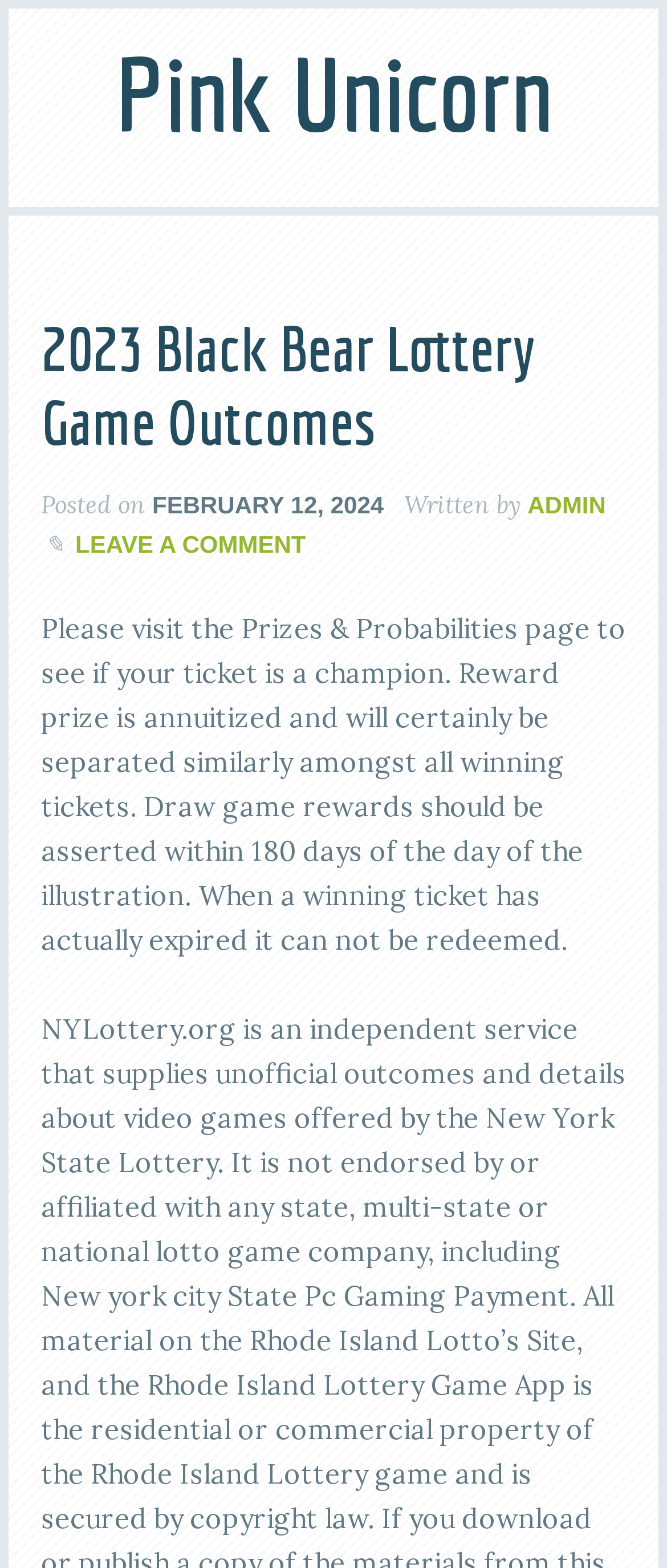What is the date of the lottery game outcome? Using the information from the screenshot, answer with a single word or phrase.

FEBRUARY 12, 2024